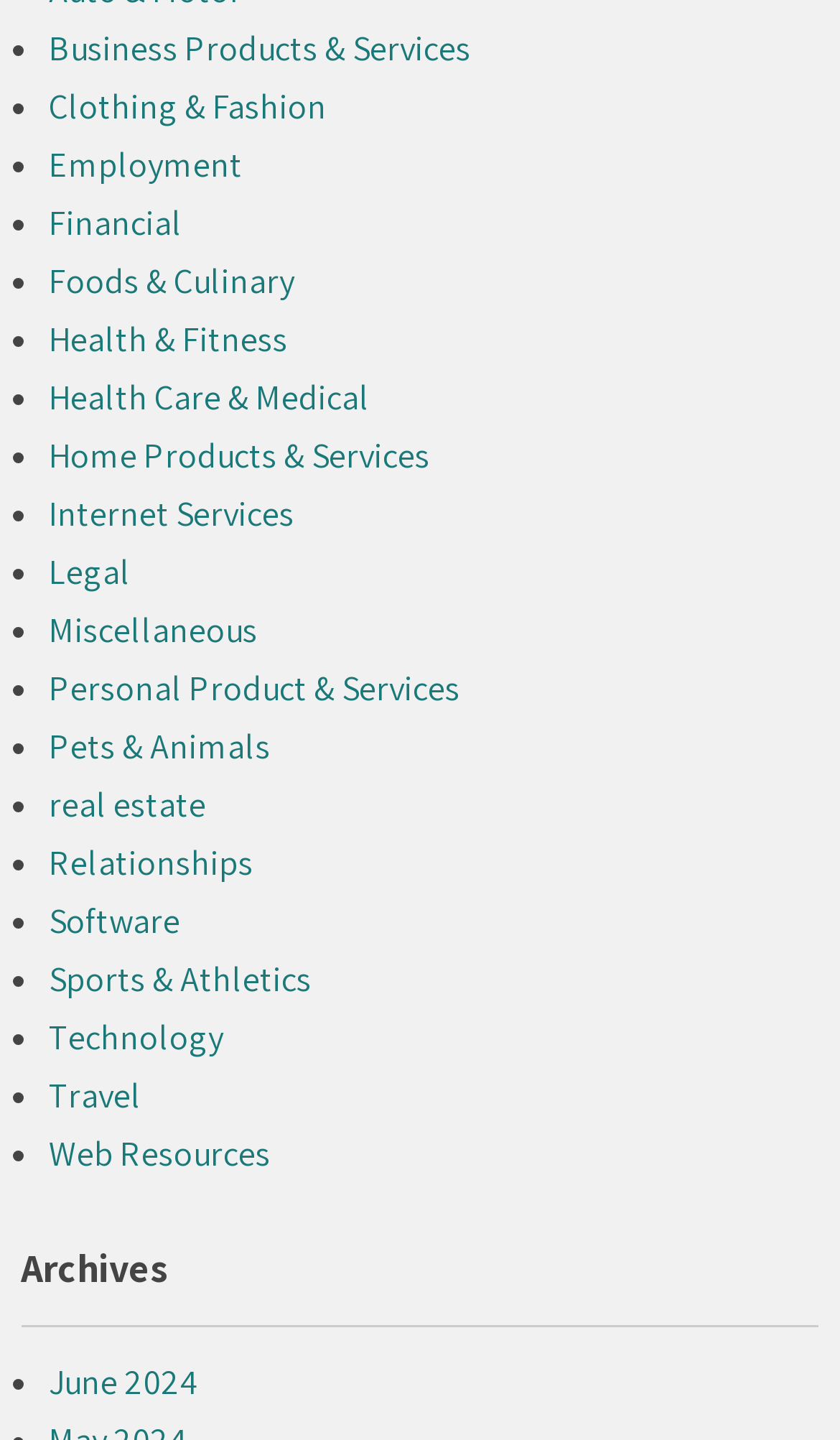Please identify the bounding box coordinates of the element on the webpage that should be clicked to follow this instruction: "Click on Business Products & Services". The bounding box coordinates should be given as four float numbers between 0 and 1, formatted as [left, top, right, bottom].

[0.058, 0.018, 0.561, 0.049]